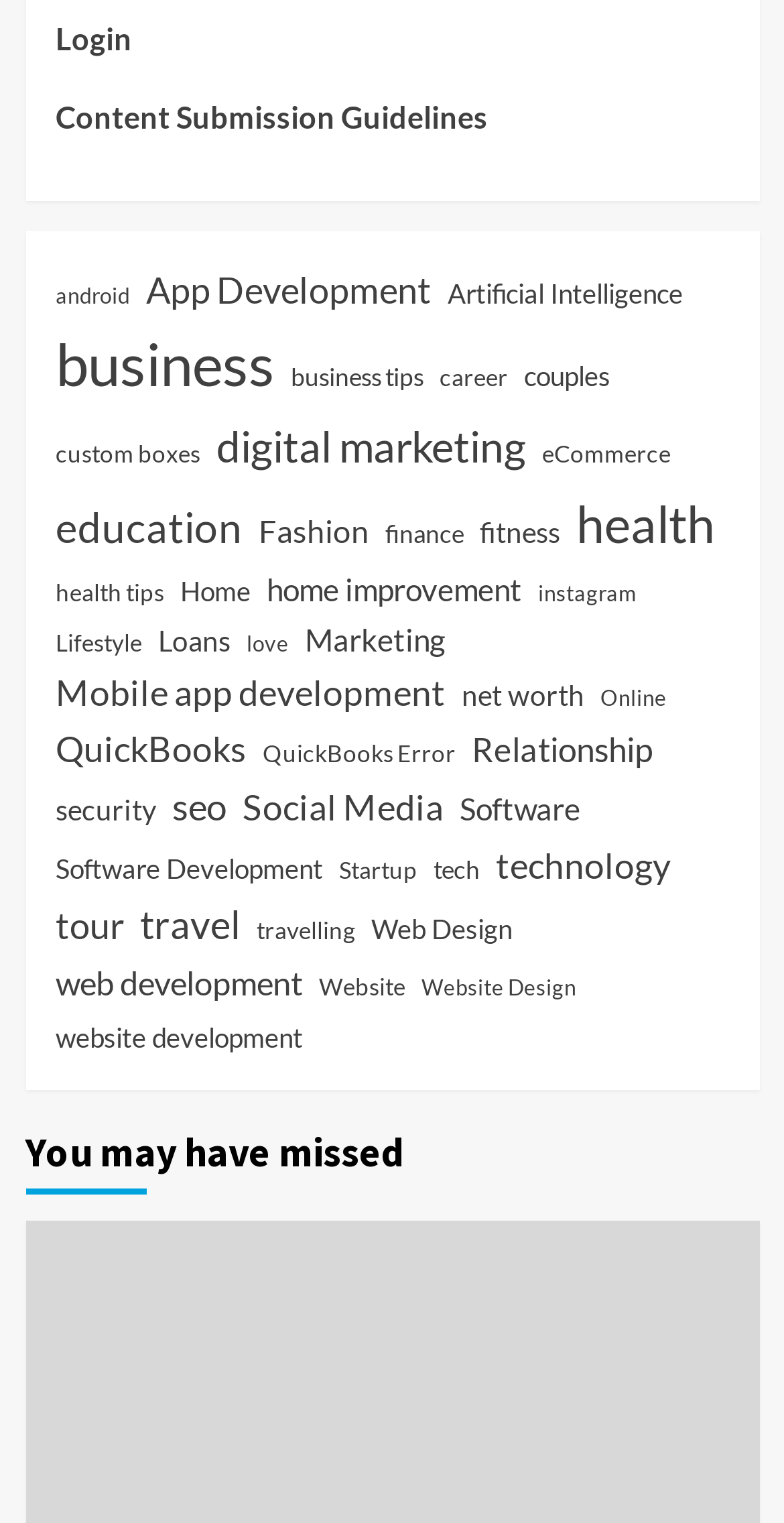Show the bounding box coordinates for the element that needs to be clicked to execute the following instruction: "Read about App Development". Provide the coordinates in the form of four float numbers between 0 and 1, i.e., [left, top, right, bottom].

[0.186, 0.171, 0.55, 0.209]